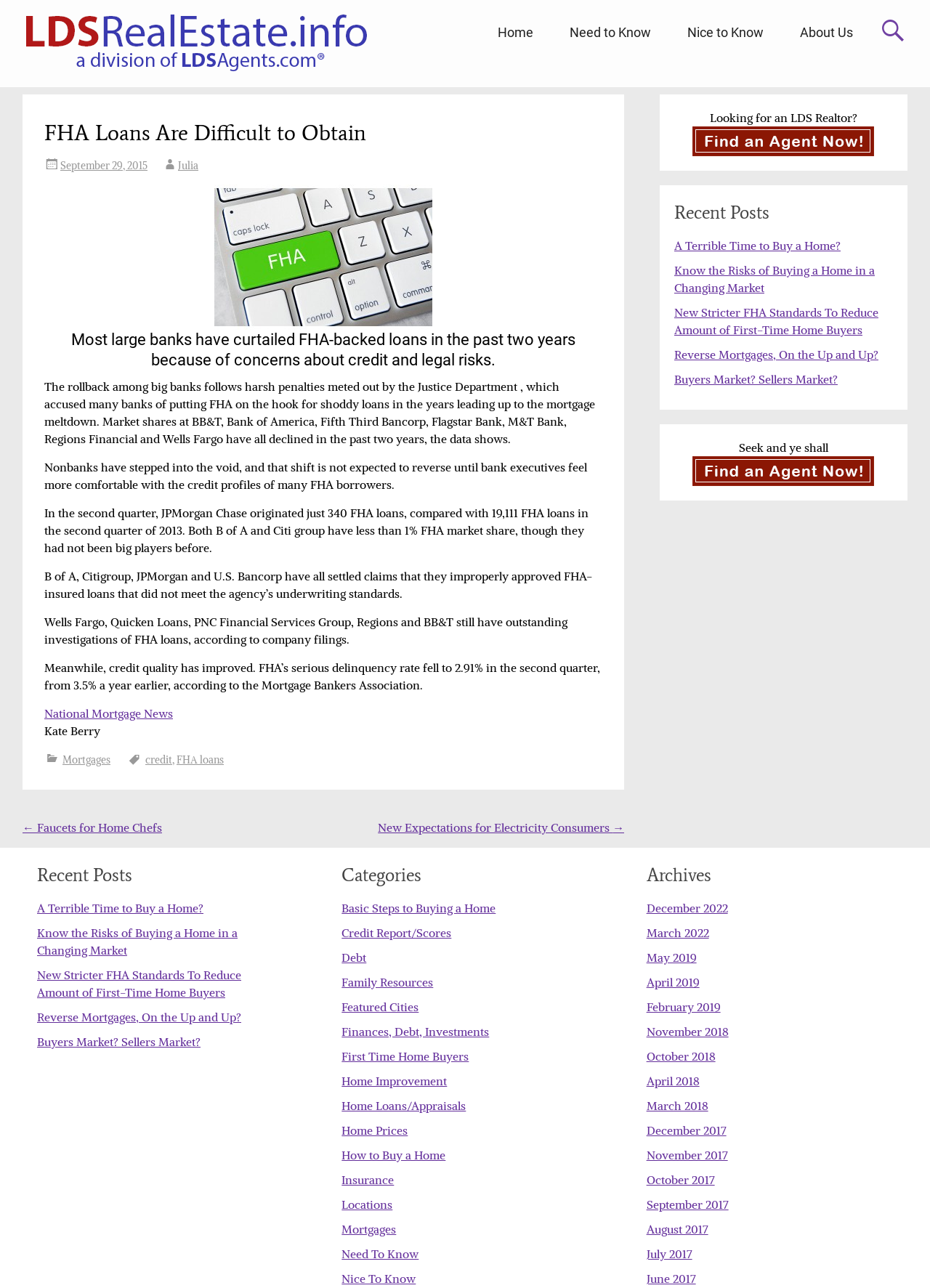From the webpage screenshot, identify the region described by Read. Provide the bounding box coordinates as (top-left x, top-left y, bottom-right x, bottom-right y), with each value being a floating point number between 0 and 1.

None